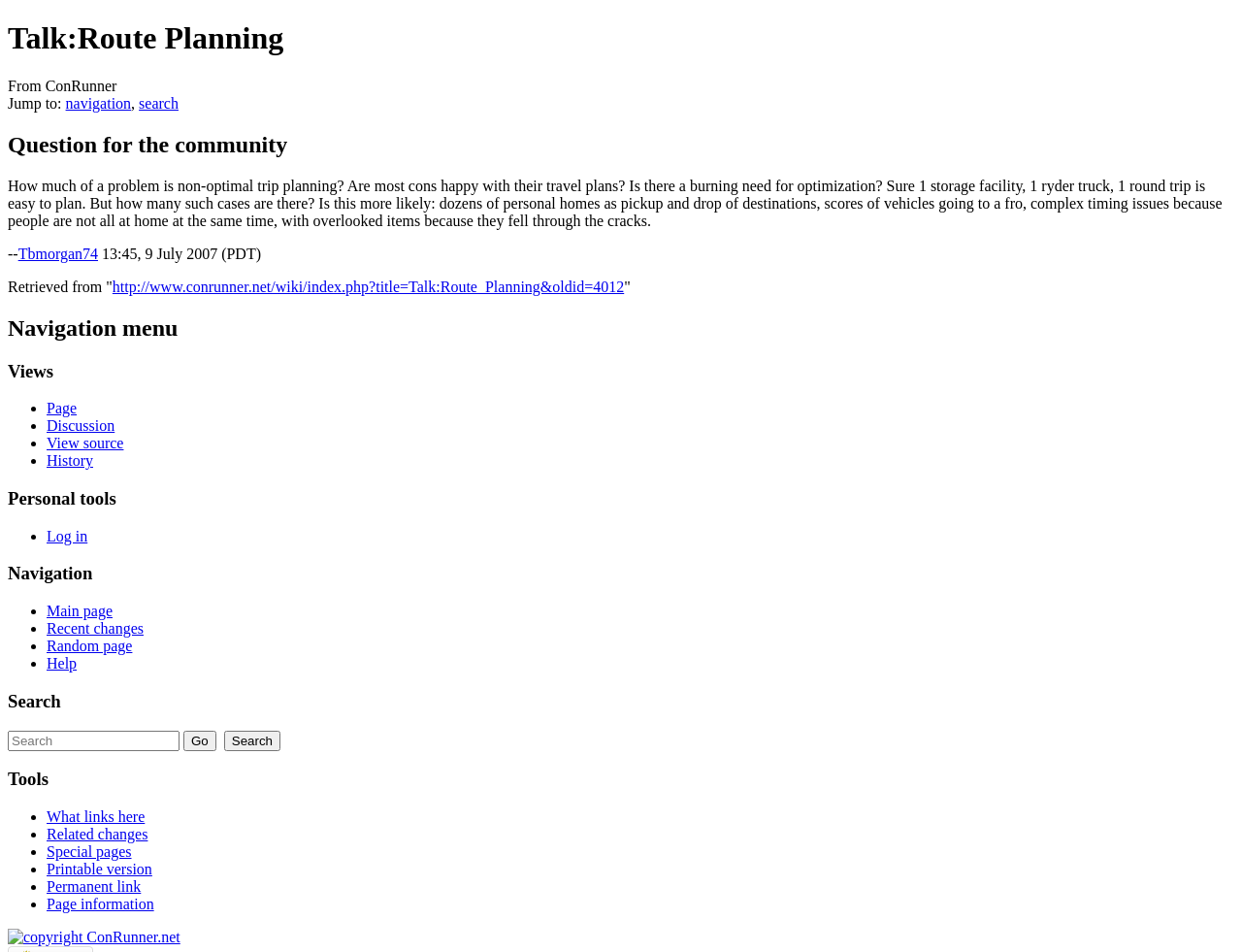What is the purpose of the search box?
Make sure to answer the question with a detailed and comprehensive explanation.

The purpose of the search box can be determined by looking at the heading 'Search' and the search box itself, which has a button 'Go' and 'Search', indicating that it is used to search the website.